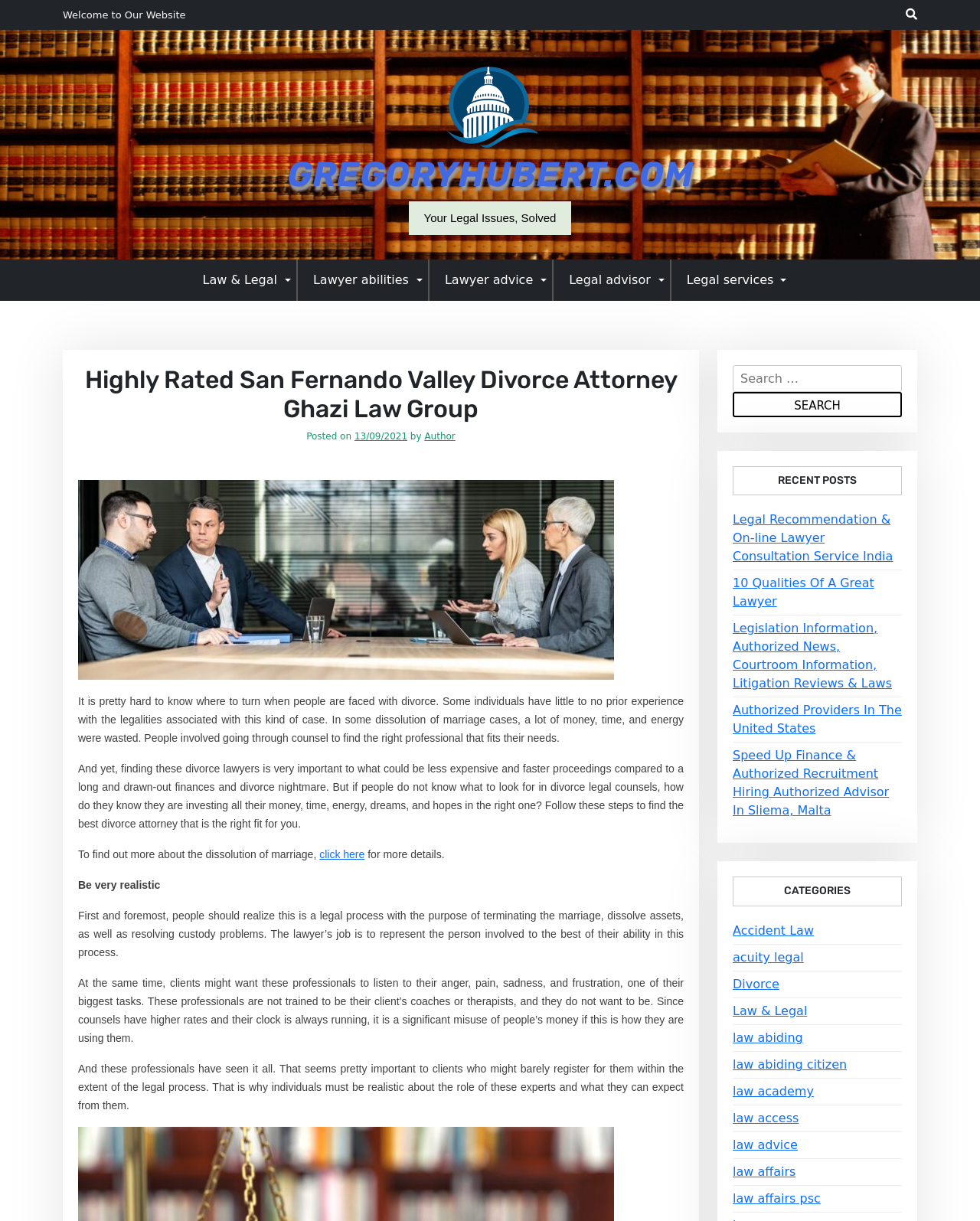Please pinpoint the bounding box coordinates for the region I should click to adhere to this instruction: "Search for something".

[0.748, 0.299, 0.92, 0.341]